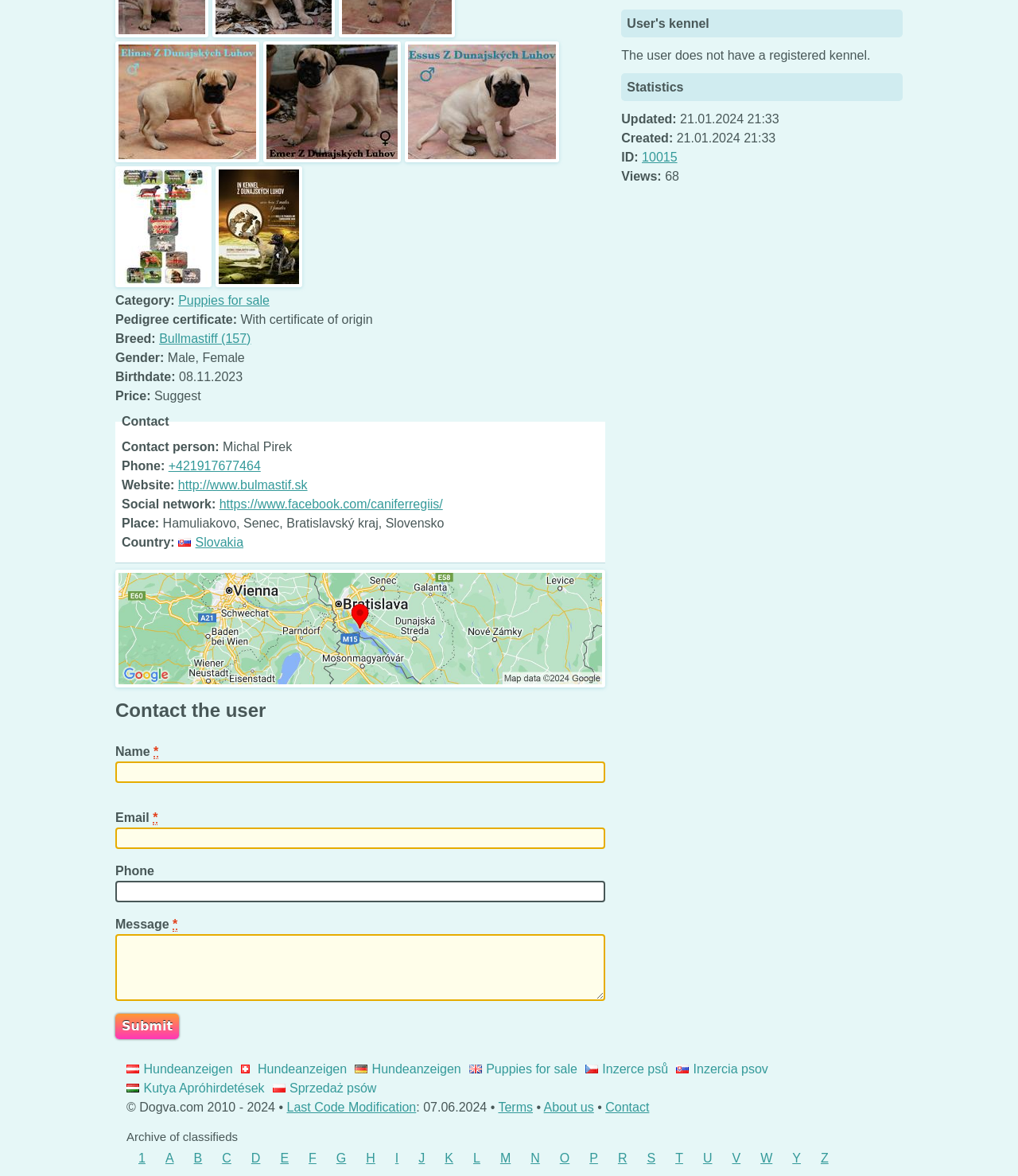Using the element description: "Contact", determine the bounding box coordinates for the specified UI element. The coordinates should be four float numbers between 0 and 1, [left, top, right, bottom].

[0.595, 0.936, 0.638, 0.947]